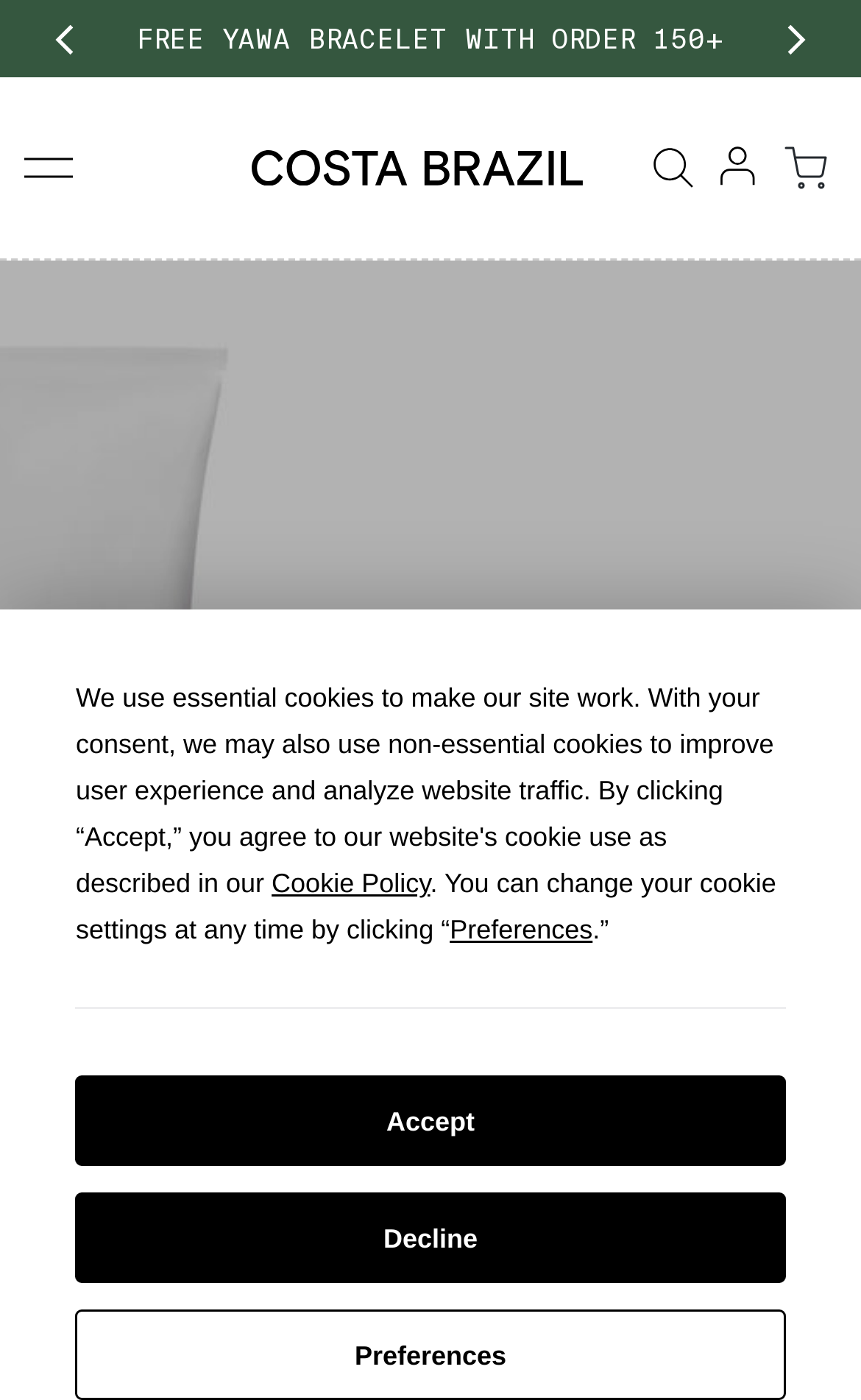What is the theme of the webpage?
Using the information from the image, answer the question thoroughly.

The webpage has a heading 'Winter Skin 101' and also has a section 'EXPERTS' which suggests that the theme of the webpage is related to beauty and skincare.